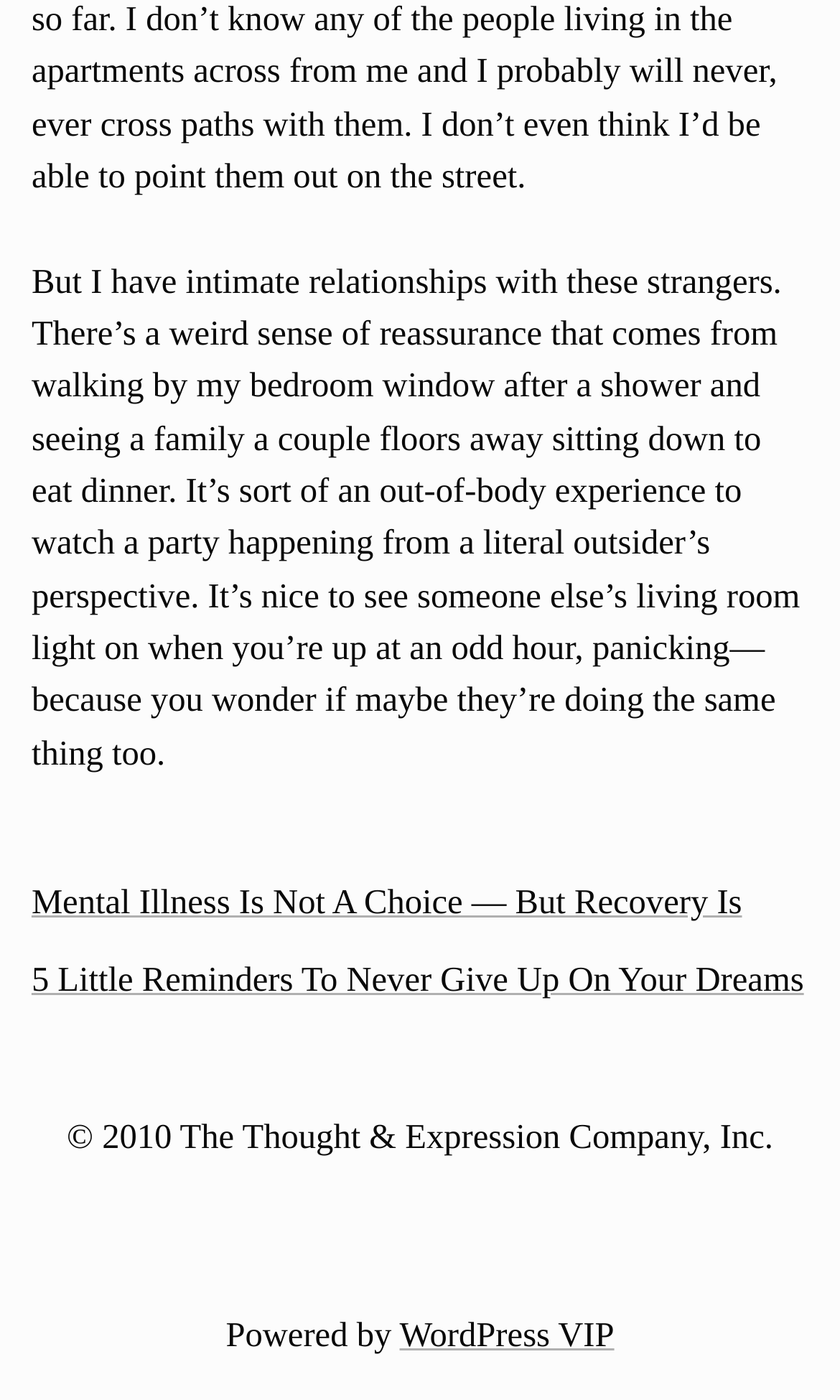Please find the bounding box for the following UI element description. Provide the coordinates in (top-left x, top-left y, bottom-right x, bottom-right y) format, with values between 0 and 1: WordPress VIP

[0.476, 0.939, 0.731, 0.967]